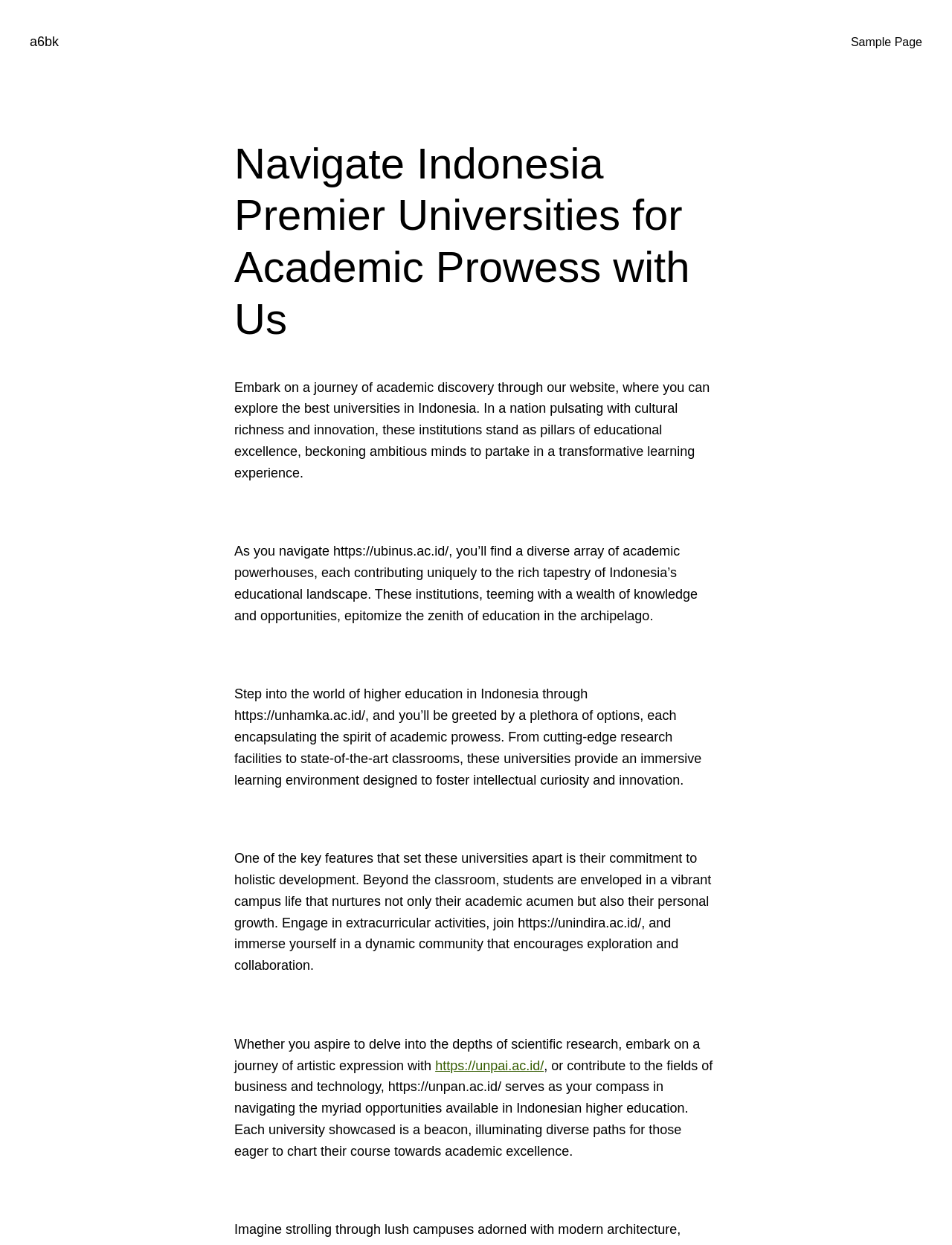Using the format (top-left x, top-left y, bottom-right x, bottom-right y), provide the bounding box coordinates for the described UI element. All values should be floating point numbers between 0 and 1: Sample Page

[0.894, 0.026, 0.969, 0.041]